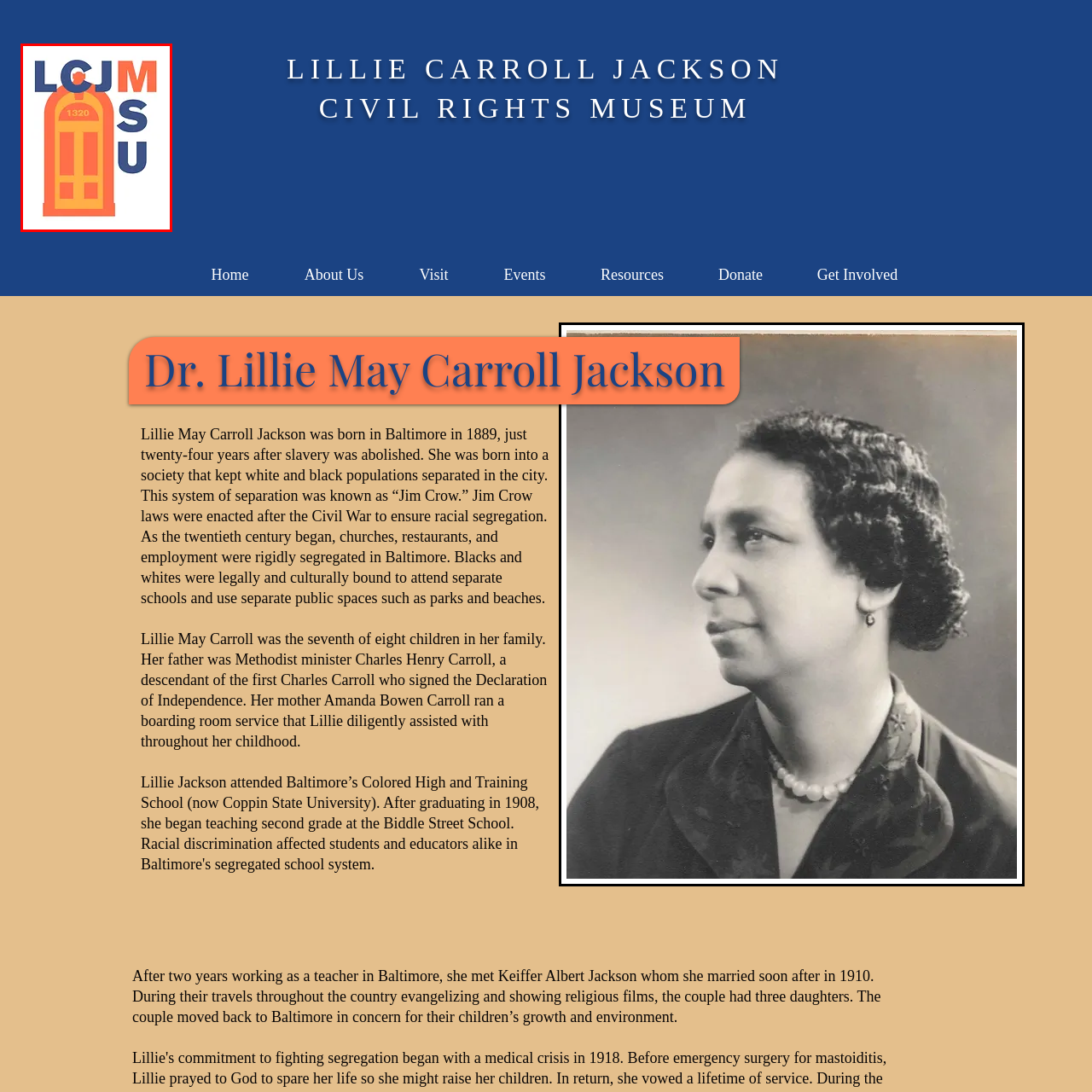Create a detailed narrative describing the image bounded by the red box.

The image features a stylized logo associated with the Lillie Carroll Jackson Museum (LCJM). Central to the design is a vibrant orange door, symbolizing openness and invitation, prominently displaying the number "1320," likely referencing the museum's location or historical significance. Surrounding the door are bold, colored letters that spell out "LCJM" in bright hues, with "MSU" positioned nearby, indicating a potential affiliation with a university or educational institution. This logo captures the essence of the museum's mission to honor and celebrate the legacy of Lillie May Carroll Jackson, a key figure in civil rights history. The design is modern and visually engaging, reflecting the museum's commitment to both history and community involvement.